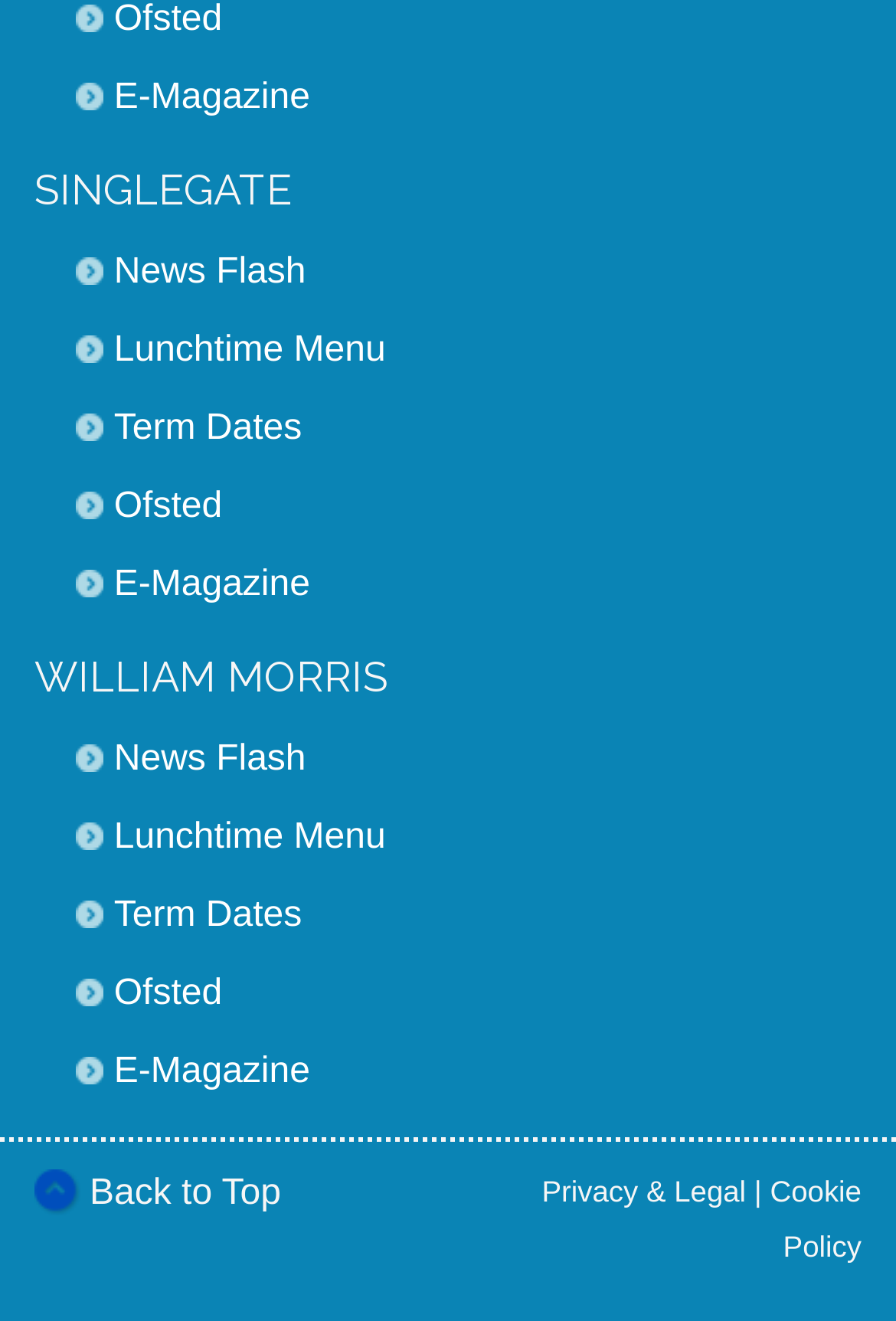Provide a one-word or short-phrase response to the question:
How many times does the link 'Ofsted' appear?

2